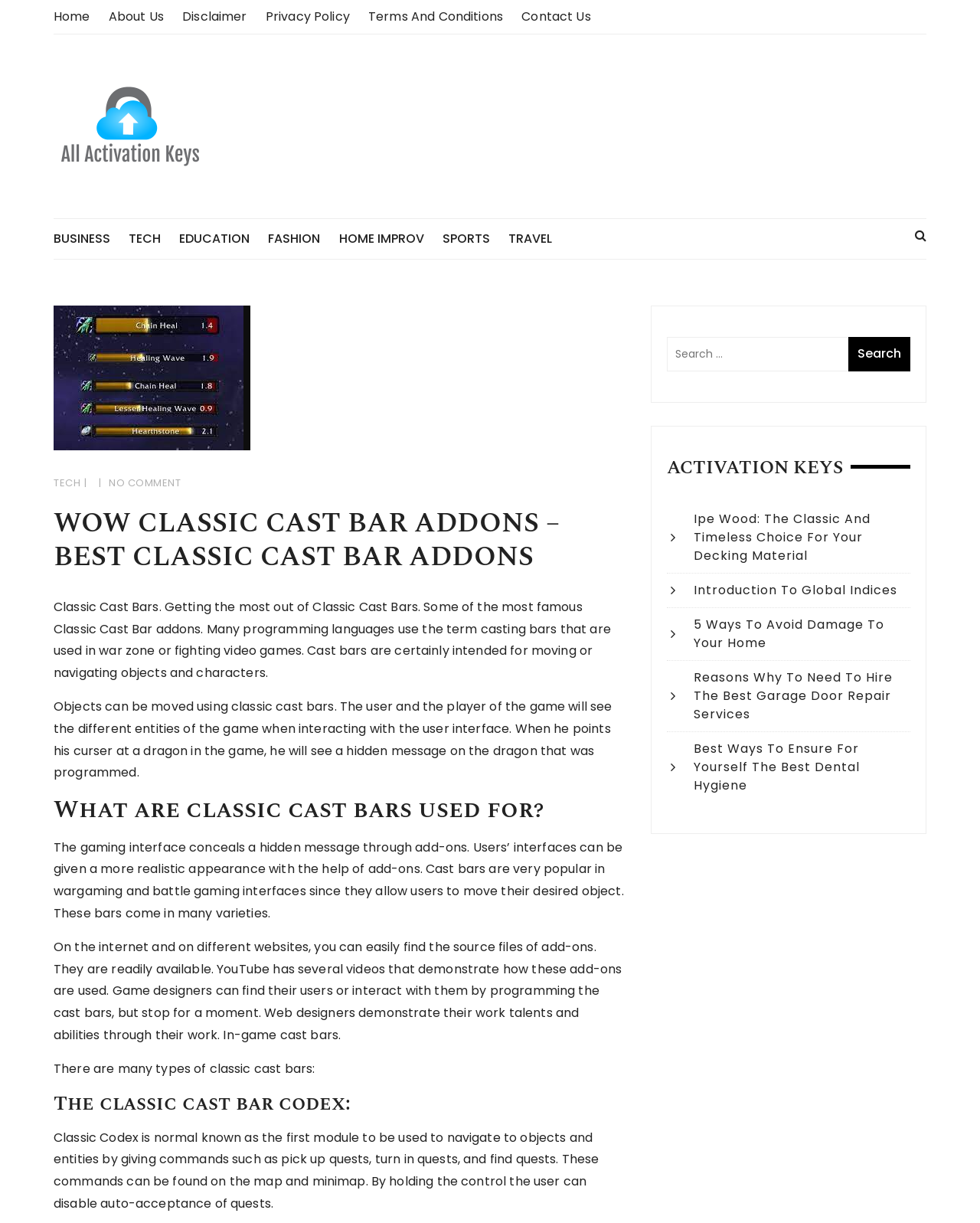Please find the bounding box coordinates of the section that needs to be clicked to achieve this instruction: "Check out WOW CLASSIC CAST BAR ADDONS article".

[0.055, 0.415, 0.641, 0.478]